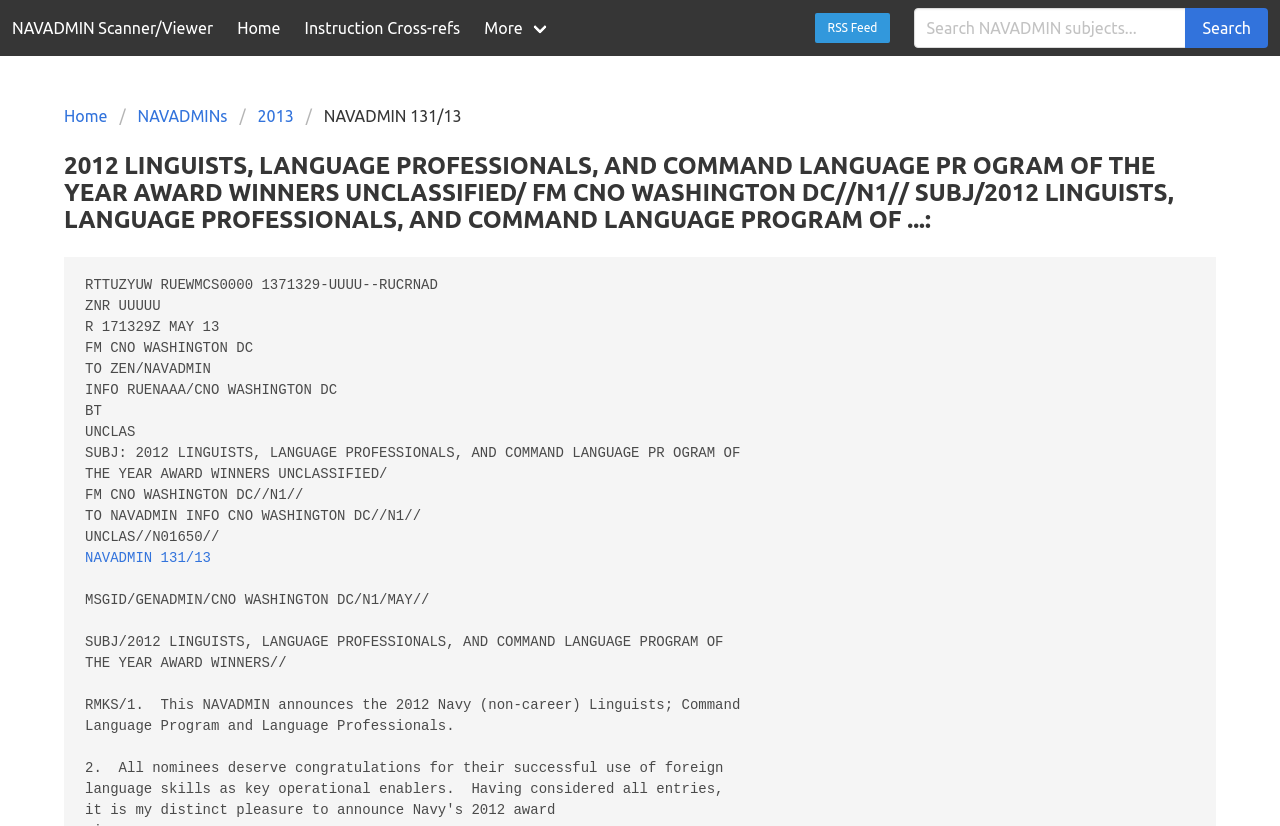Could you indicate the bounding box coordinates of the region to click in order to complete this instruction: "Click on the 'NAVADMIN 131/13' link".

[0.244, 0.126, 0.37, 0.155]